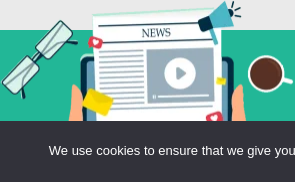Elaborate on all the key elements and details present in the image.

The image features a stylized depiction of a person holding a tablet with a digital newspaper displayed on the screen. The newspaper prominently features the word "NEWS" at the top. Surrounding the tablet are illustrated elements such as eyeglasses, a coffee cup, notification icons, and a megaphone, symbolizing modern media consumption and communication. This visual representation reflects the theme of staying informed through digital platforms, emphasizing the convenience of accessing news on-the-go. The background is divided into two contrasting sections: a vibrant teal color at the top and a darker shade below, where a cookie consent notice mentions the website's use of cookies for user experience enhancement.